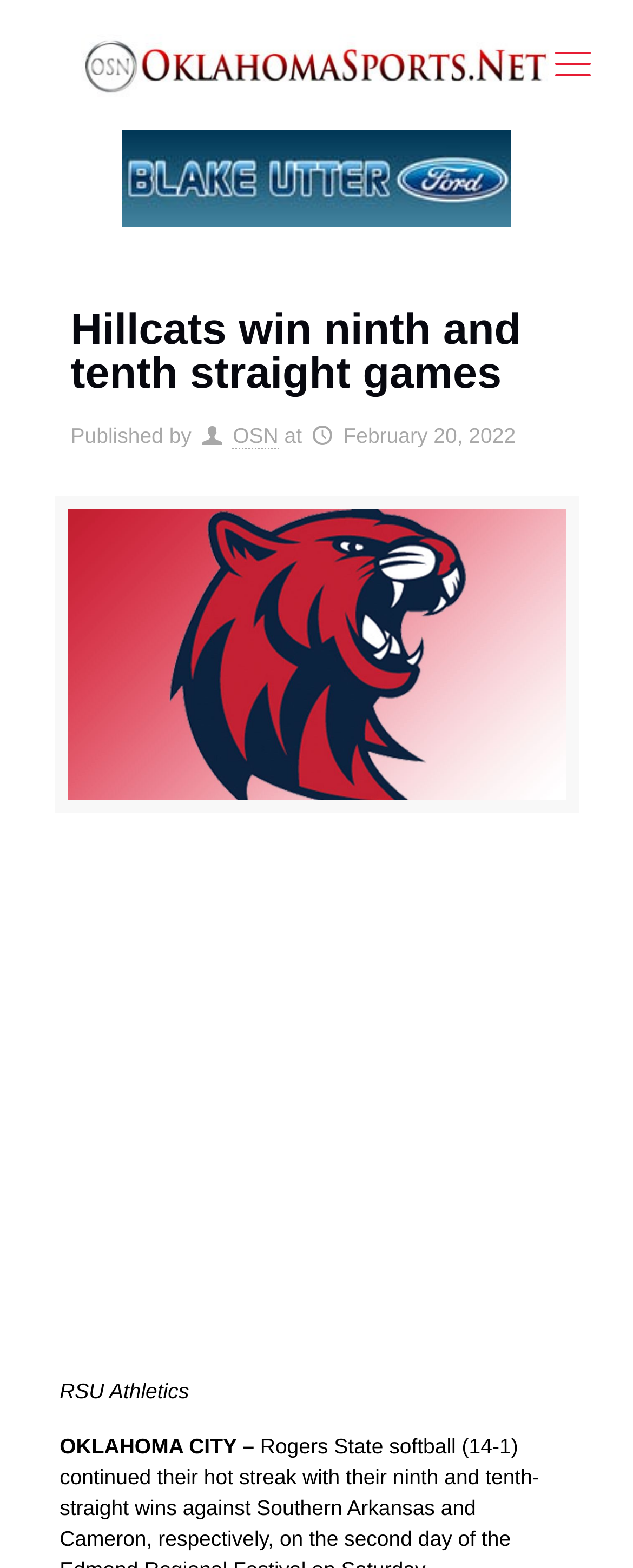Use a single word or phrase to answer the question:
What is the location mentioned in the text?

OKLAHOMA CITY